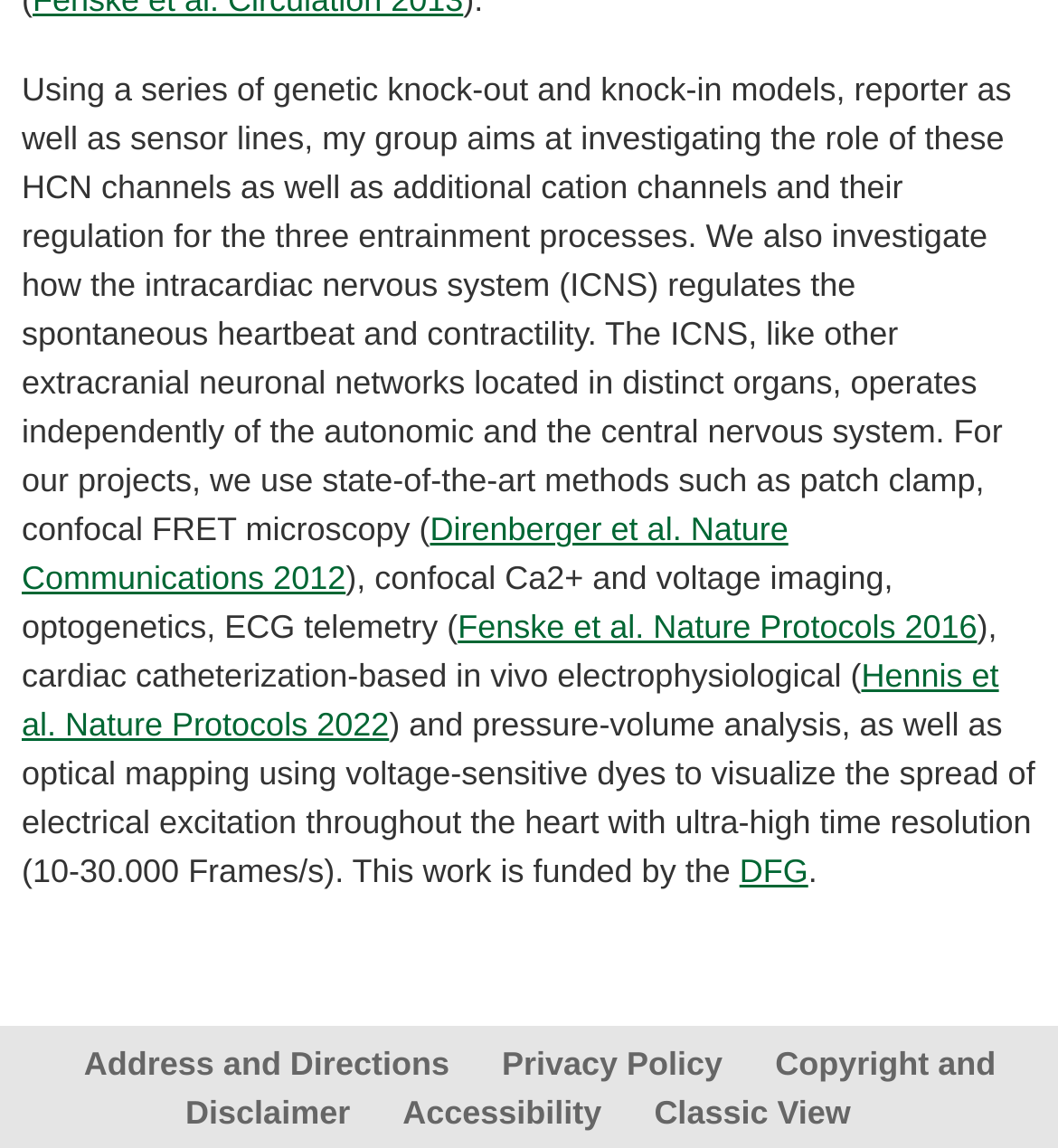What is the name of the journal where Direnberger et al. published their study?
Provide a detailed and extensive answer to the question.

The link 'Direnberger et al. Nature Communications 2012' indicates that the study was published in the journal Nature Communications.